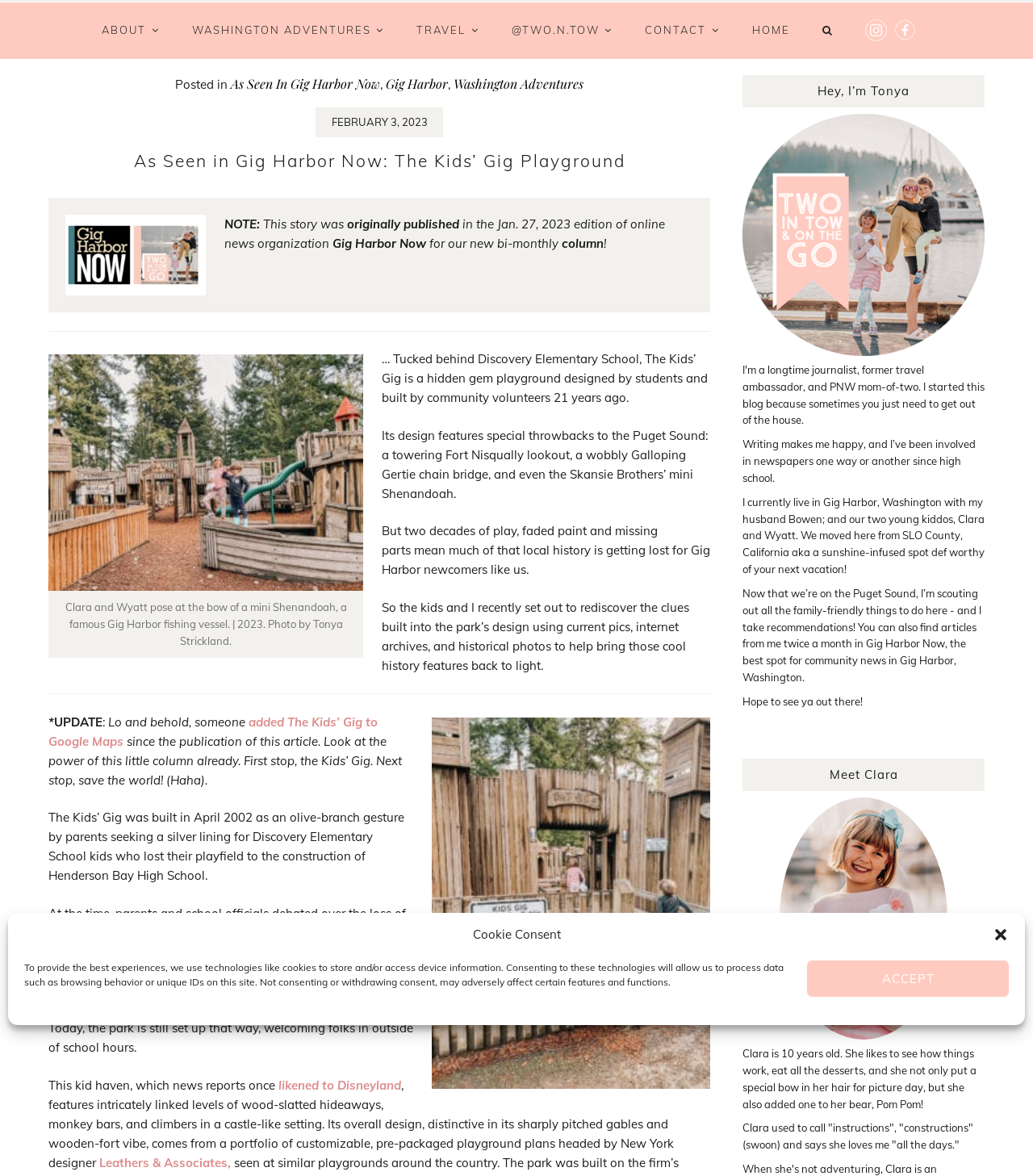What is the name of the school mentioned in the article?
Ensure your answer is thorough and detailed.

The name of the school can be found in the text, which mentions that the park was built for the kids of Discovery Elementary School who lost their playfield to the construction of Henderson Bay High School.